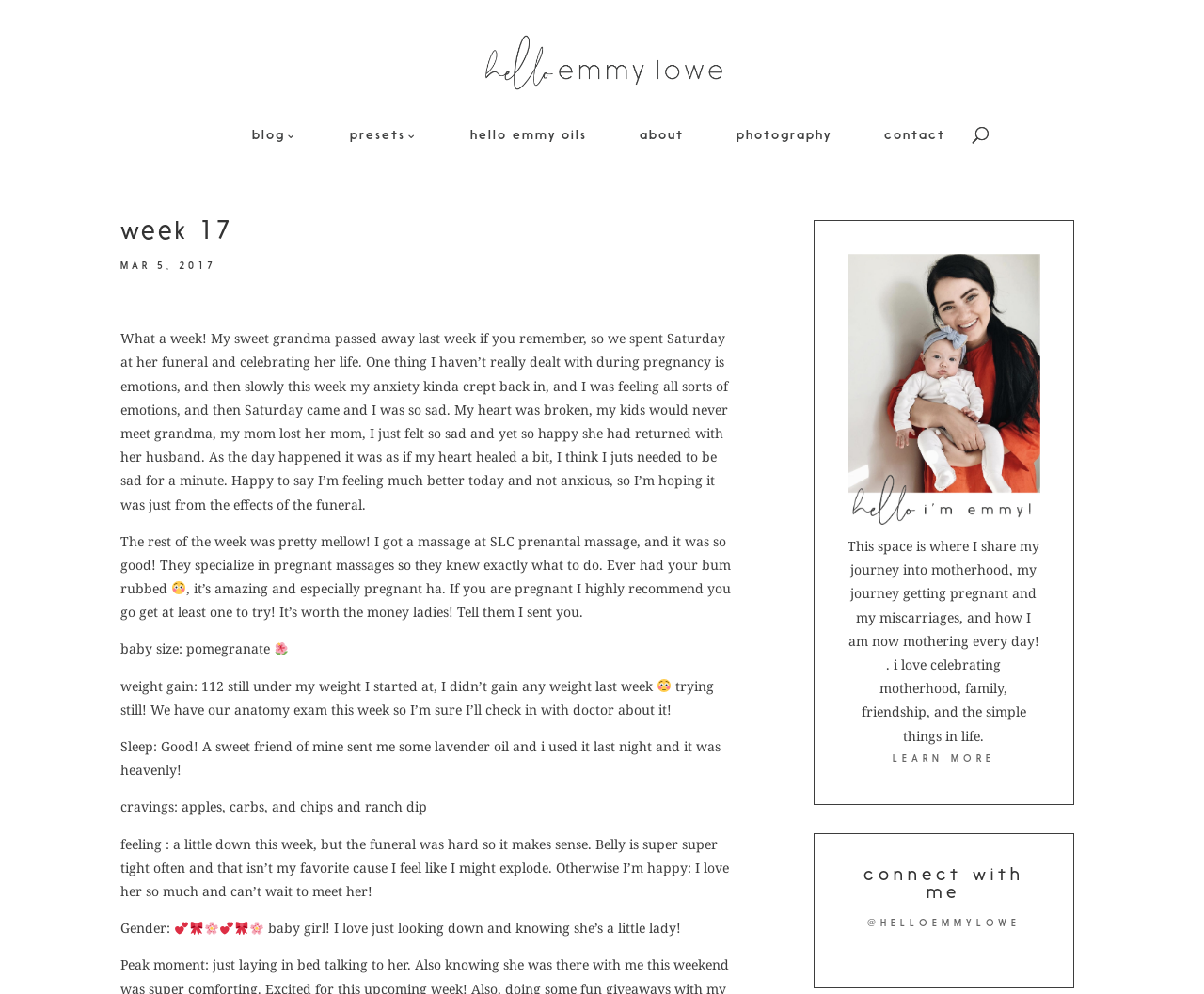What is the author's current weight gain?
Based on the image, answer the question with as much detail as possible.

The question can be answered by reading the text 'weight gain: 112 still under my weight I started at...' which indicates that the author's current weight gain is 112.